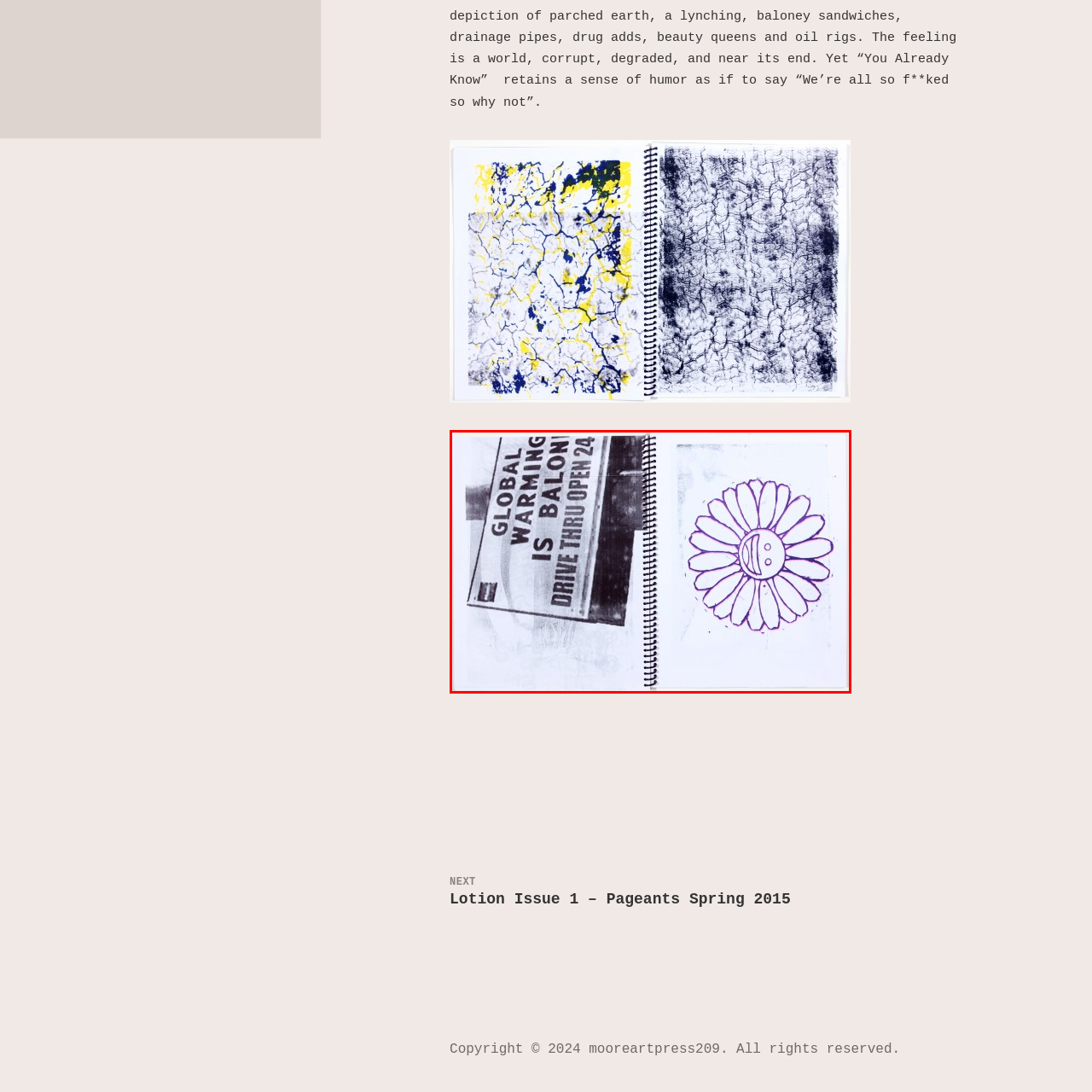Offer a detailed caption for the picture inside the red-bordered area.

The image features an artistic spread from the publication "You Already Know," showcasing pages 40-41. On the left side, a stark, monochromatic photograph depicts a sign with the provocative message: "GLOBAL WARMING IS BALONEY, DRIVE THRU OPEN 24." This statement reflects a contemporary commentary on climate change, provoking thought and discussion. 

On the right side, a vibrant, hand-drawn illustration of a whimsical flower is presented in bold purple outlines. The flower features large, rounded petals and a cheerful face at its center, exuding a sense of joy and positivity. This colorful contrast to the serious theme on the left serves to create a compelling dialogue between environmental issues and the laughter or light-heartedness that art can bring. The pages are bound together with a spiral spine, emphasizing the creative and interactive nature of the piece.